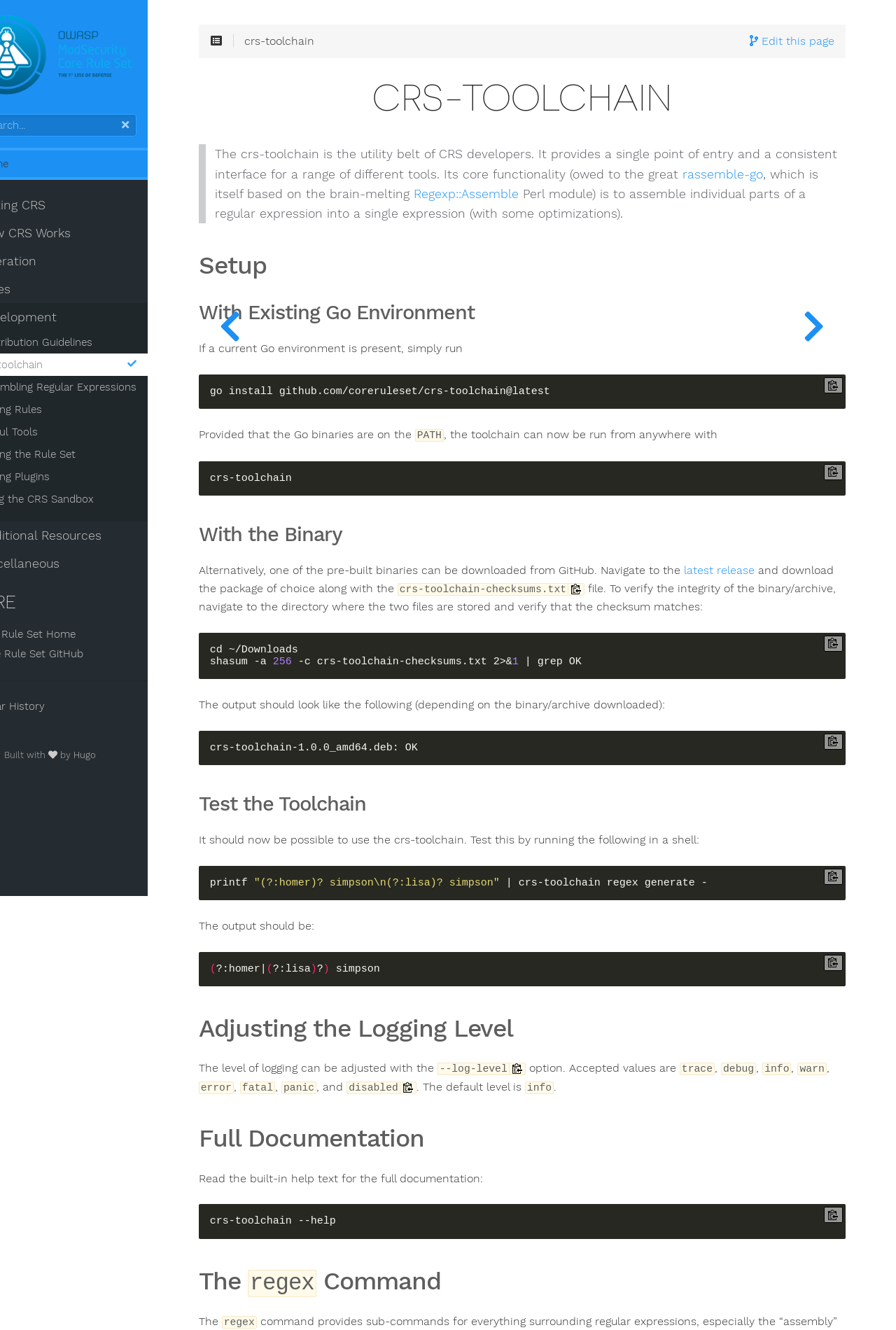Please reply to the following question using a single word or phrase: 
What is the name of the toolchain?

CRS-TOOLCHAIN